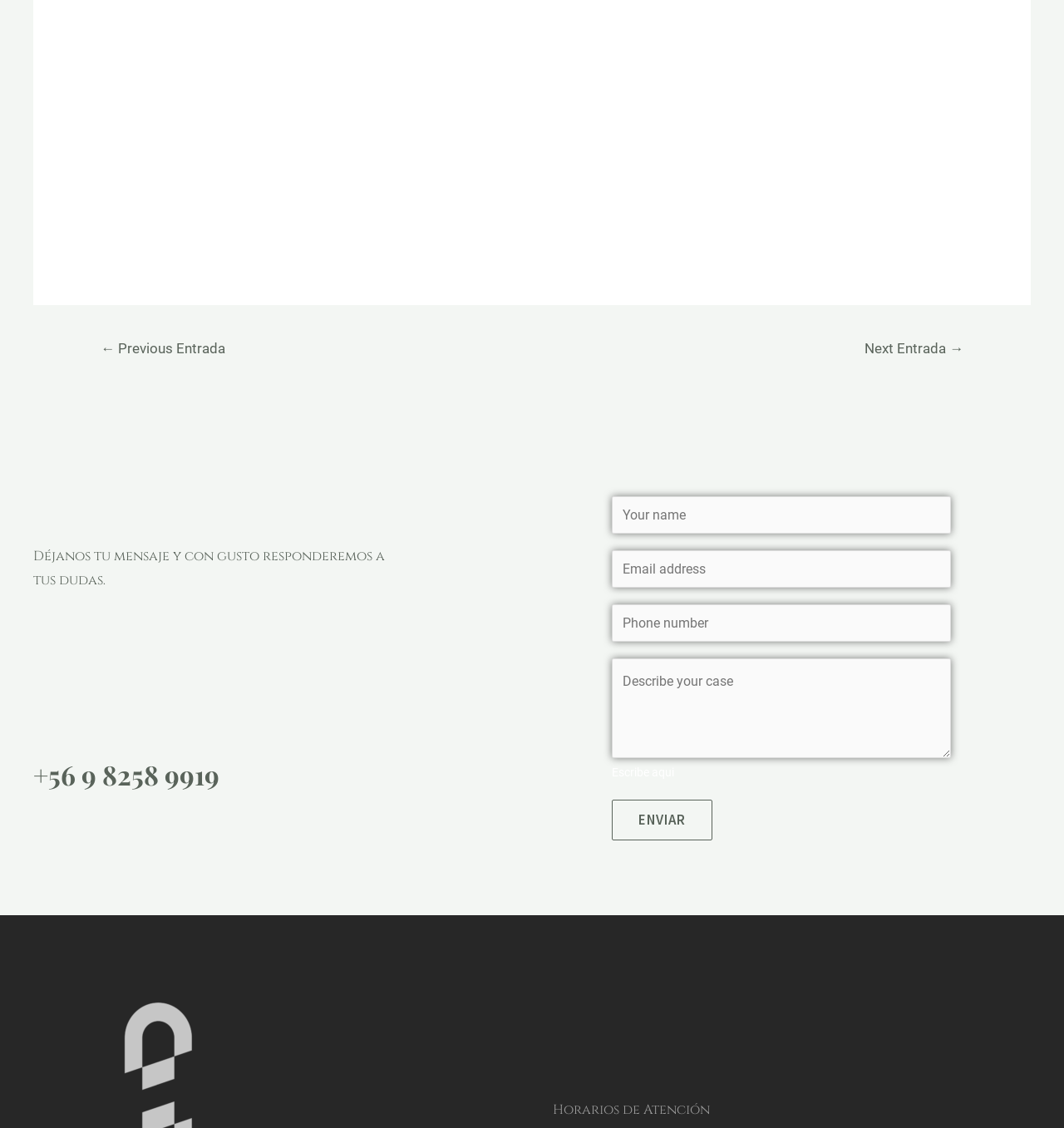What is the phone number provided on the webpage?
Please use the visual content to give a single word or phrase answer.

+56 9 8258 9919